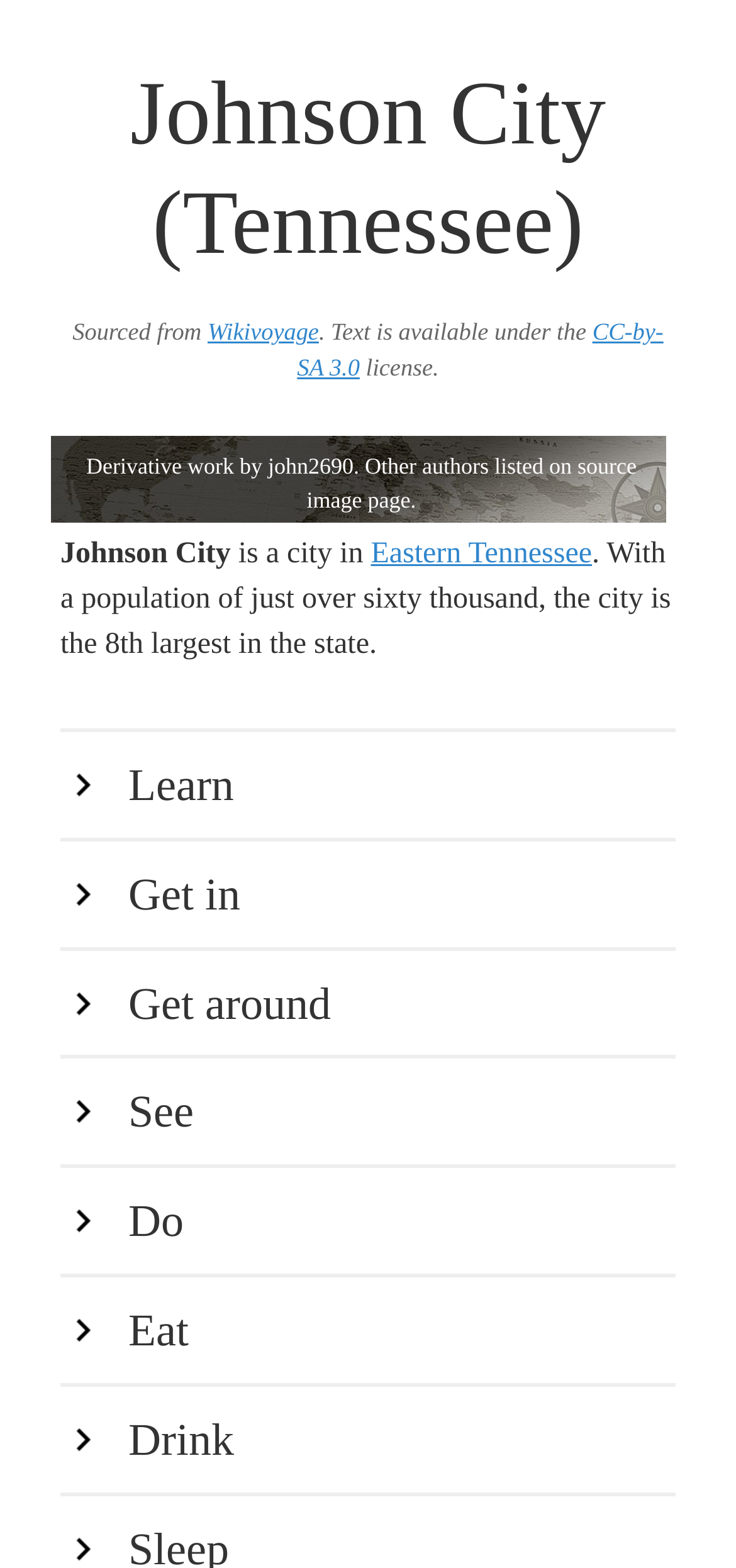Create a detailed narrative of the webpage’s visual and textual elements.

The webpage is about Johnson City, Tennessee. At the top, there is a heading with the title "Johnson City (Tennessee)". Below the title, there is a section with text "Sourced from Wikivoyage" and a link to "CC-by-SA 3.0 license". 

To the right of this section, there is an image that takes up most of the width of the page. Below the image, there is a caption describing the image as a derivative work by john2690.

On the left side of the page, there is a block of text that describes Johnson City as a city in Eastern Tennessee with a population of over sixty thousand, making it the 8th largest in the state.

Below this text, there are six headings arranged vertically, labeled "Learn", "Get in", "Get around", "See", "Do", and "Eat", and "Drink" from top to bottom, which likely categorize the content of the webpage.